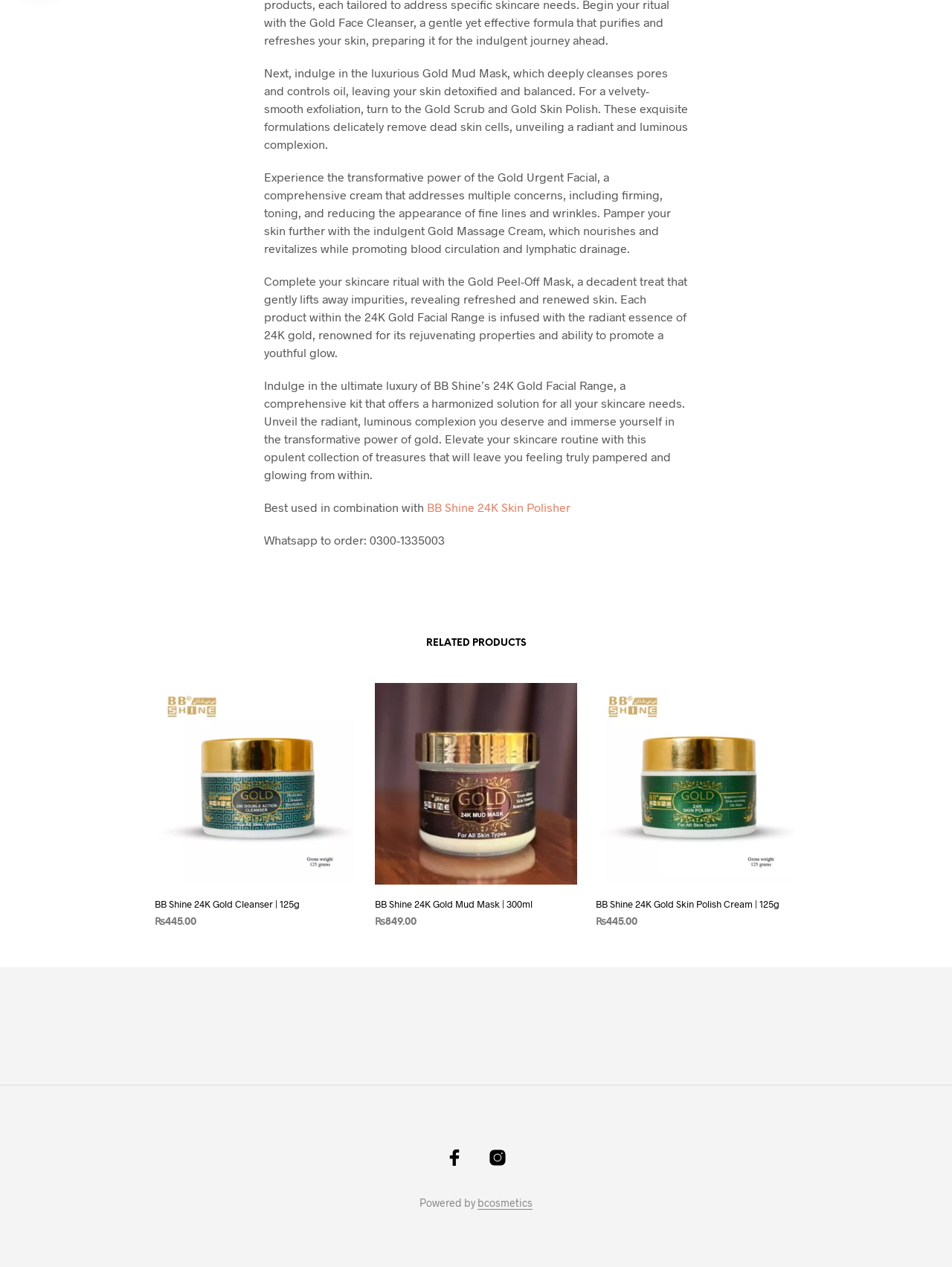What is the brand of the skincare products? Examine the screenshot and reply using just one word or a brief phrase.

BB Shine